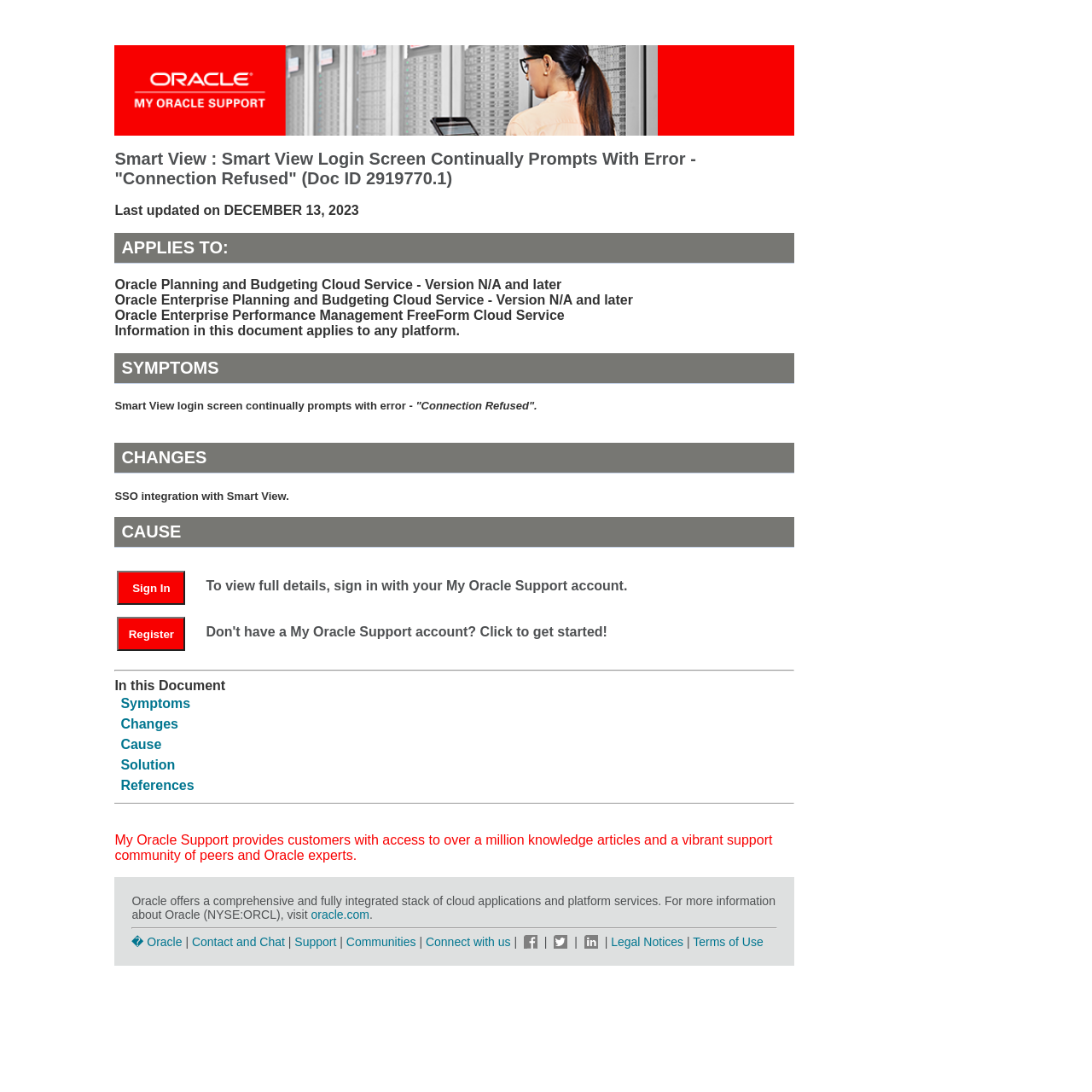Given the element description "Contact and Chat", identify the bounding box of the corresponding UI element.

[0.176, 0.856, 0.261, 0.869]